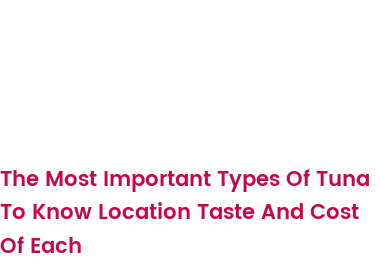What attributes of tuna are explored in the guide?
Based on the image, provide your answer in one word or phrase.

Location, Taste, And Cost